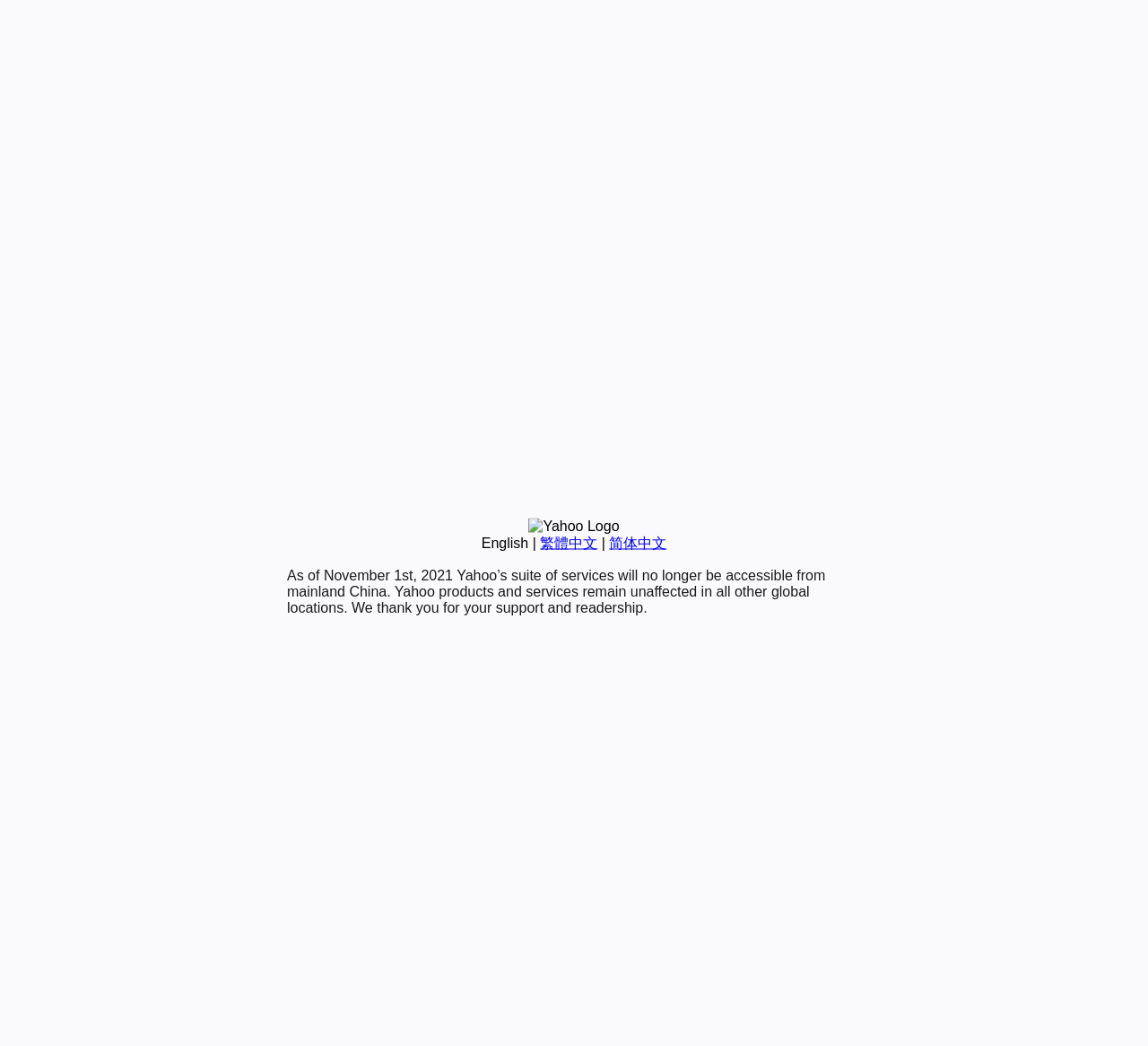From the webpage screenshot, identify the region described by English. Provide the bounding box coordinates as (top-left x, top-left y, bottom-right x, bottom-right y), with each value being a floating point number between 0 and 1.

[0.419, 0.512, 0.46, 0.526]